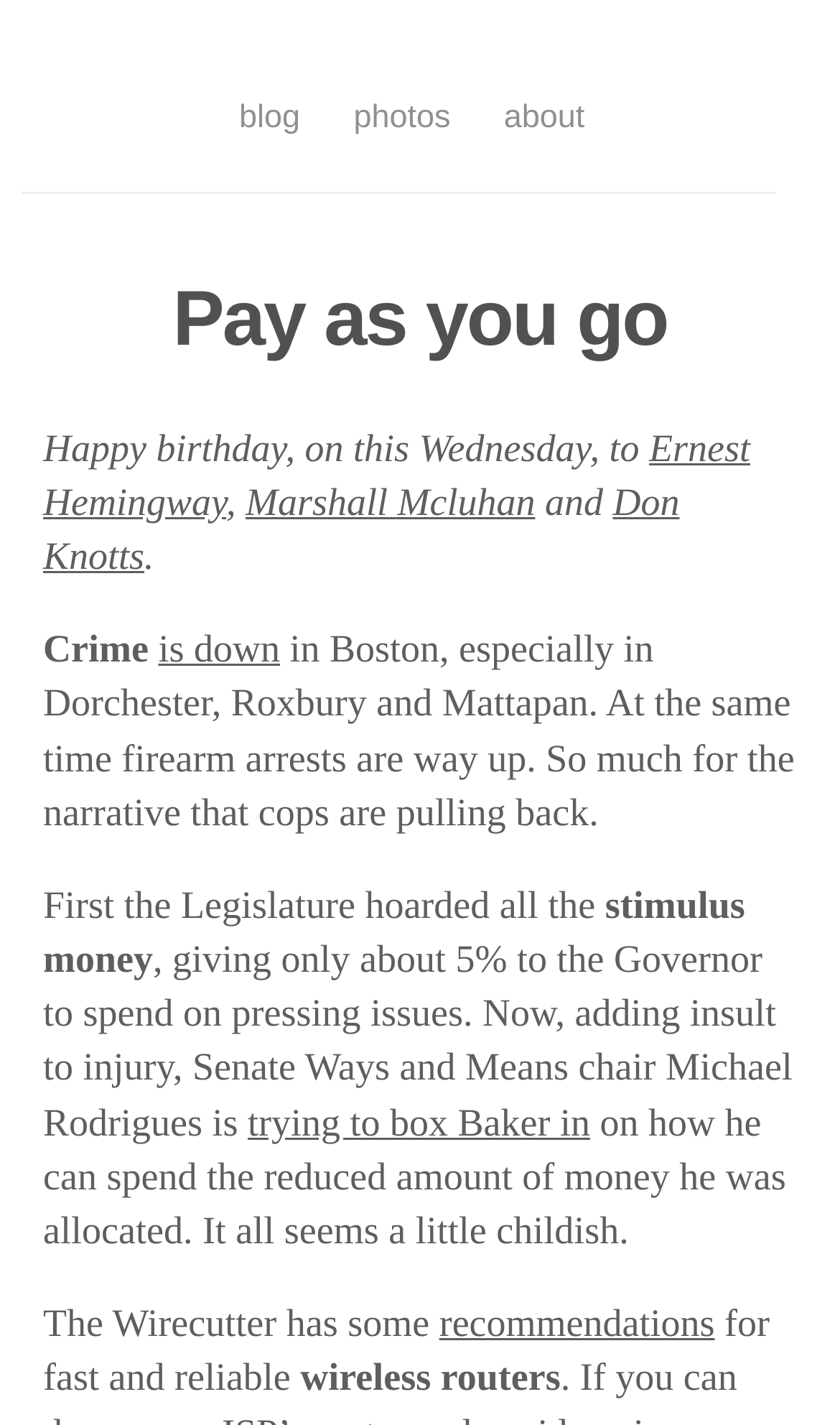Use a single word or phrase to answer the question: 
What is the name of the third person mentioned in the birthday message?

Don Knotts